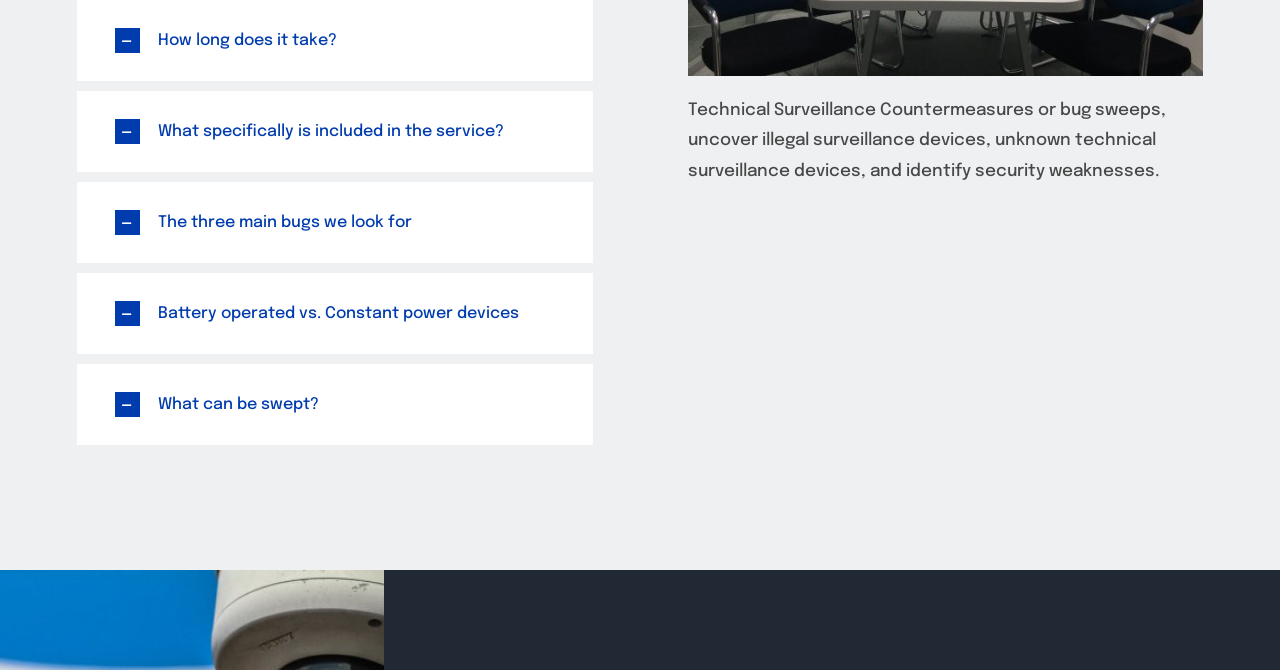Provide the bounding box coordinates for the specified HTML element described in this description: "Go to Top". The coordinates should be four float numbers ranging from 0 to 1, in the format [left, top, right, bottom].

[0.904, 0.903, 0.941, 0.955]